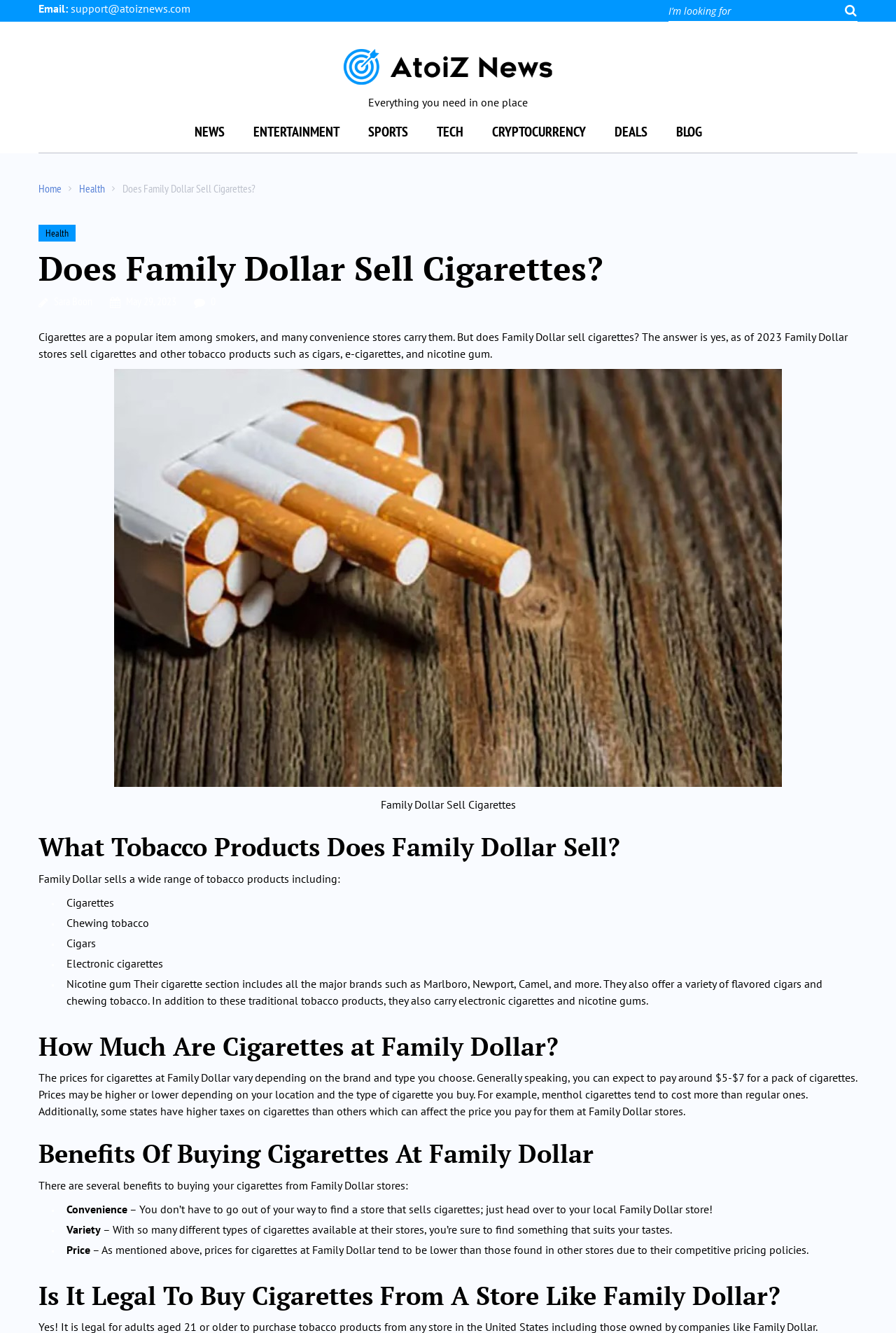Please determine the bounding box coordinates, formatted as (top-left x, top-left y, bottom-right x, bottom-right y), with all values as floating point numbers between 0 and 1. Identify the bounding box of the region described as: Sara Boon

[0.06, 0.221, 0.103, 0.231]